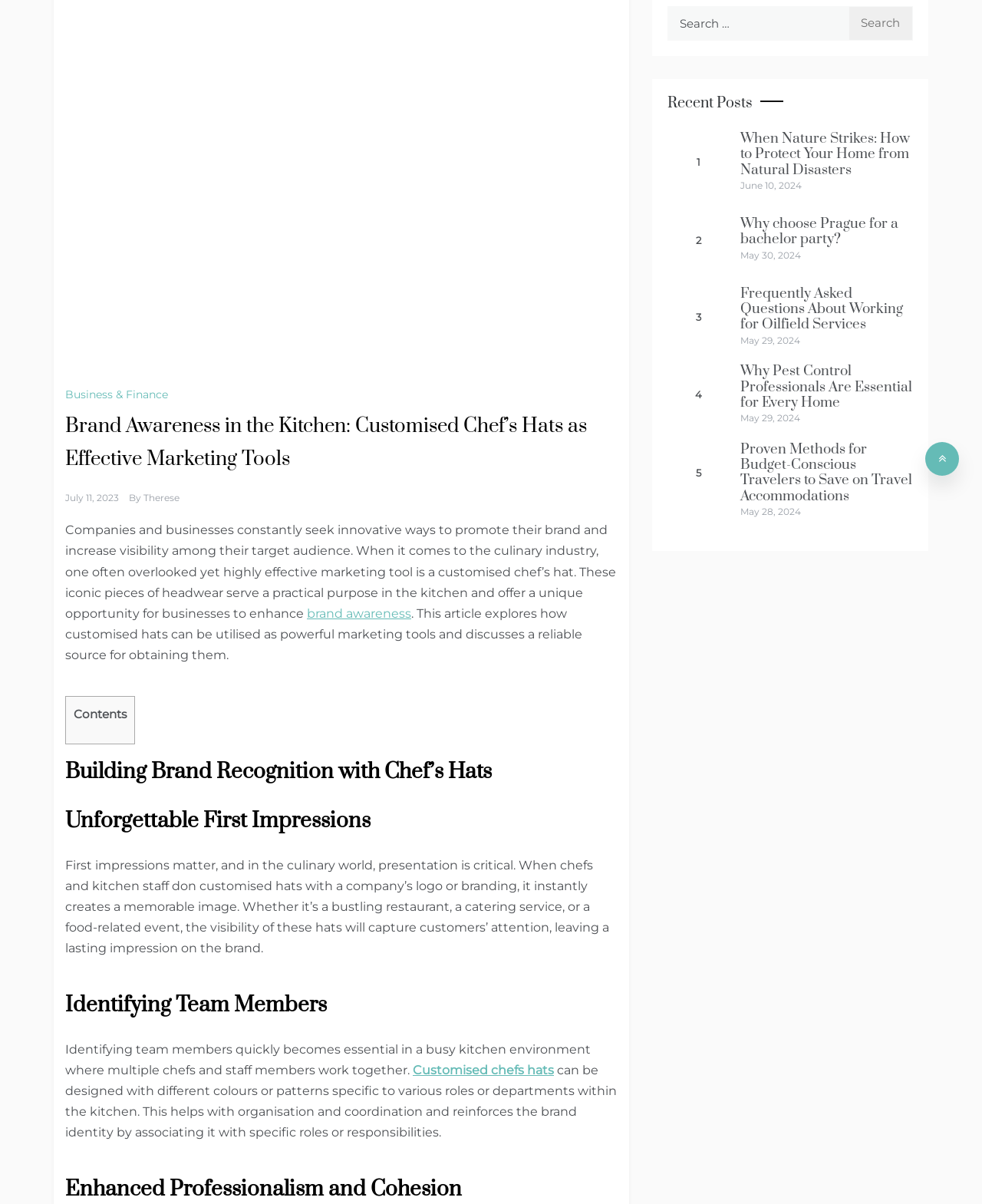Calculate the bounding box coordinates for the UI element based on the following description: "Therese". Ensure the coordinates are four float numbers between 0 and 1, i.e., [left, top, right, bottom].

[0.146, 0.409, 0.183, 0.418]